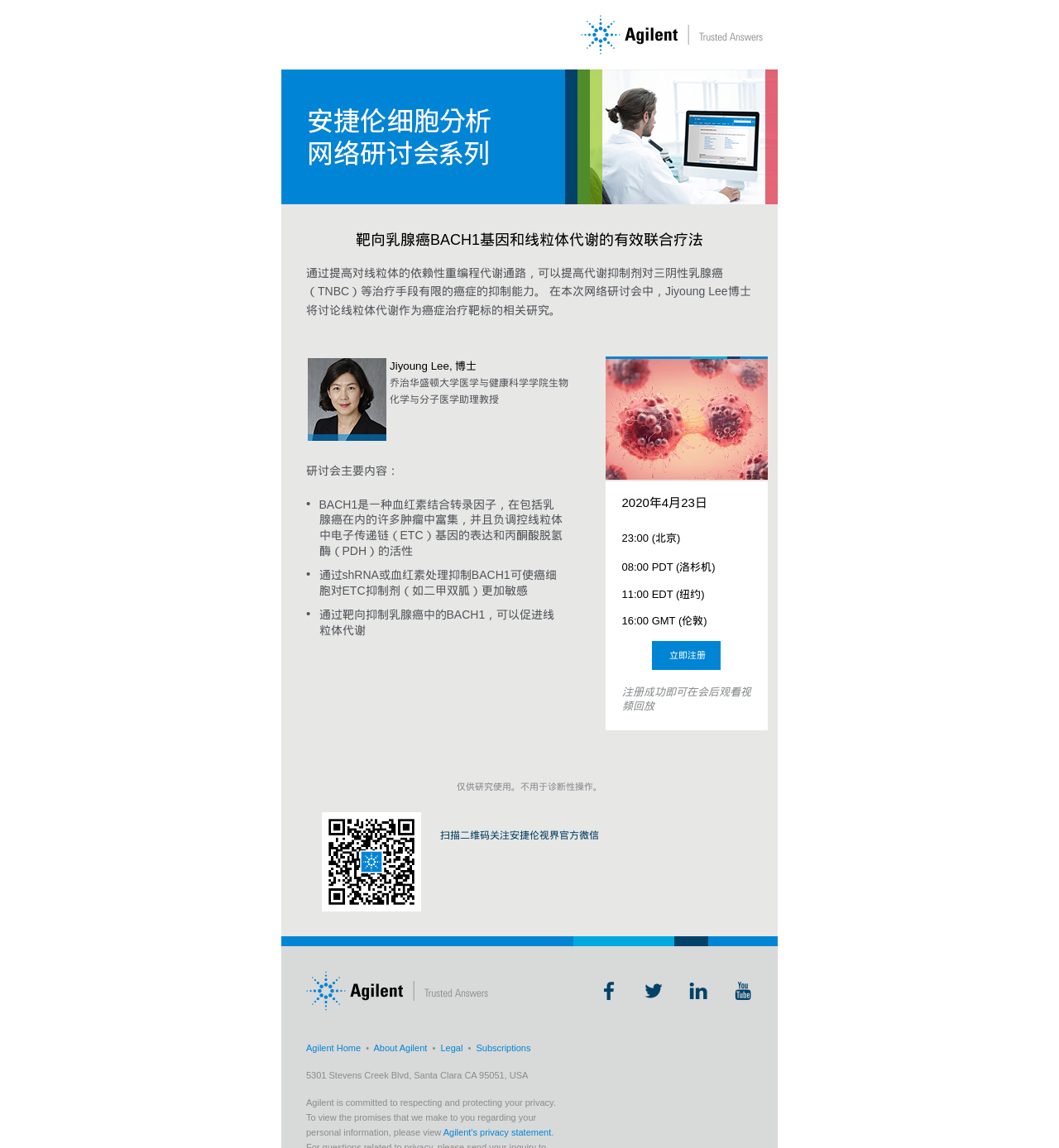Find the bounding box coordinates for the HTML element specified by: "title="Twitter"".

[0.608, 0.854, 0.627, 0.872]